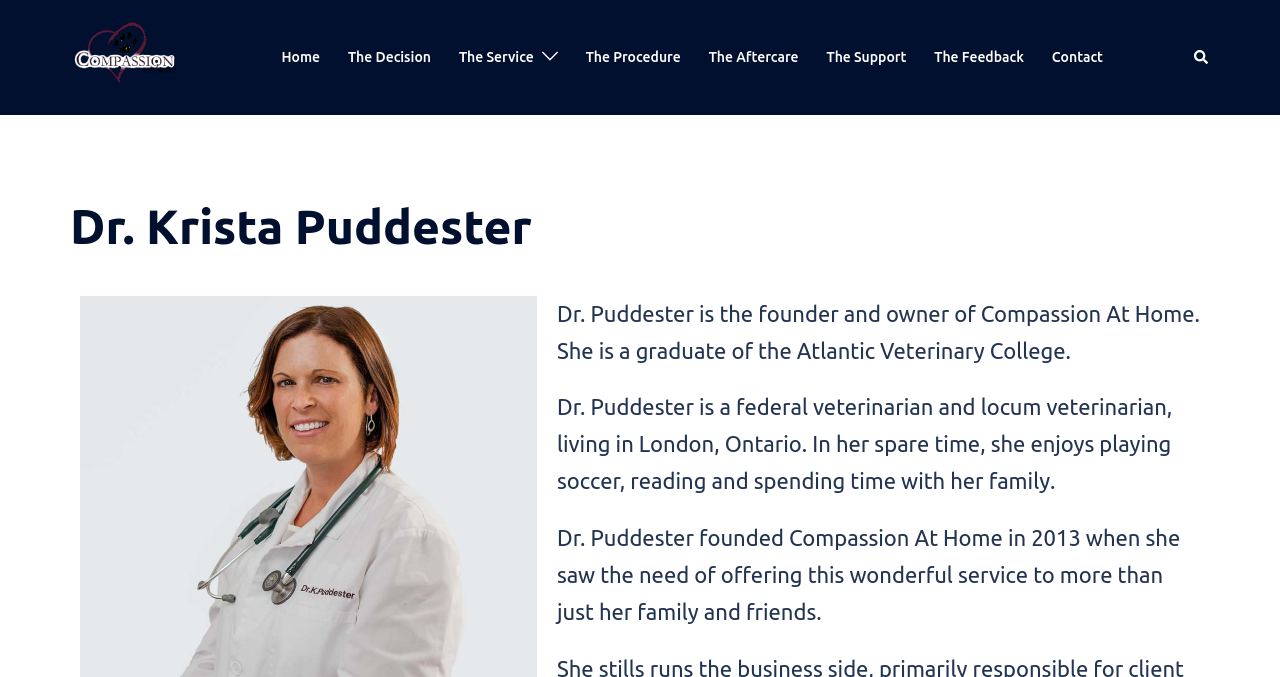Identify the bounding box coordinates for the UI element described as follows: "Contact". Ensure the coordinates are four float numbers between 0 and 1, formatted as [left, top, right, bottom].

[0.822, 0.068, 0.862, 0.102]